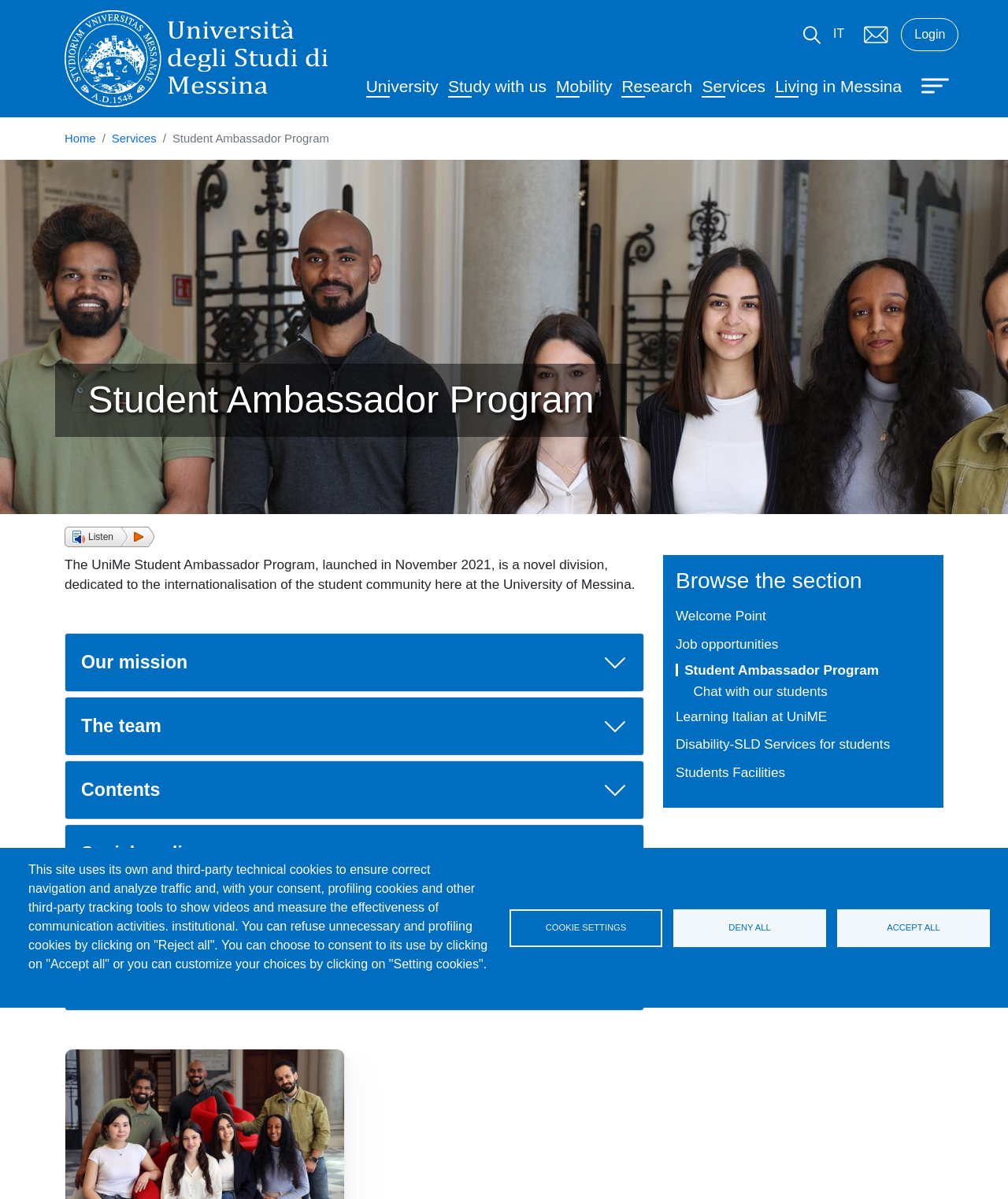What is the name of the university?
Respond with a short answer, either a single word or a phrase, based on the image.

Università degli Studi di Messina